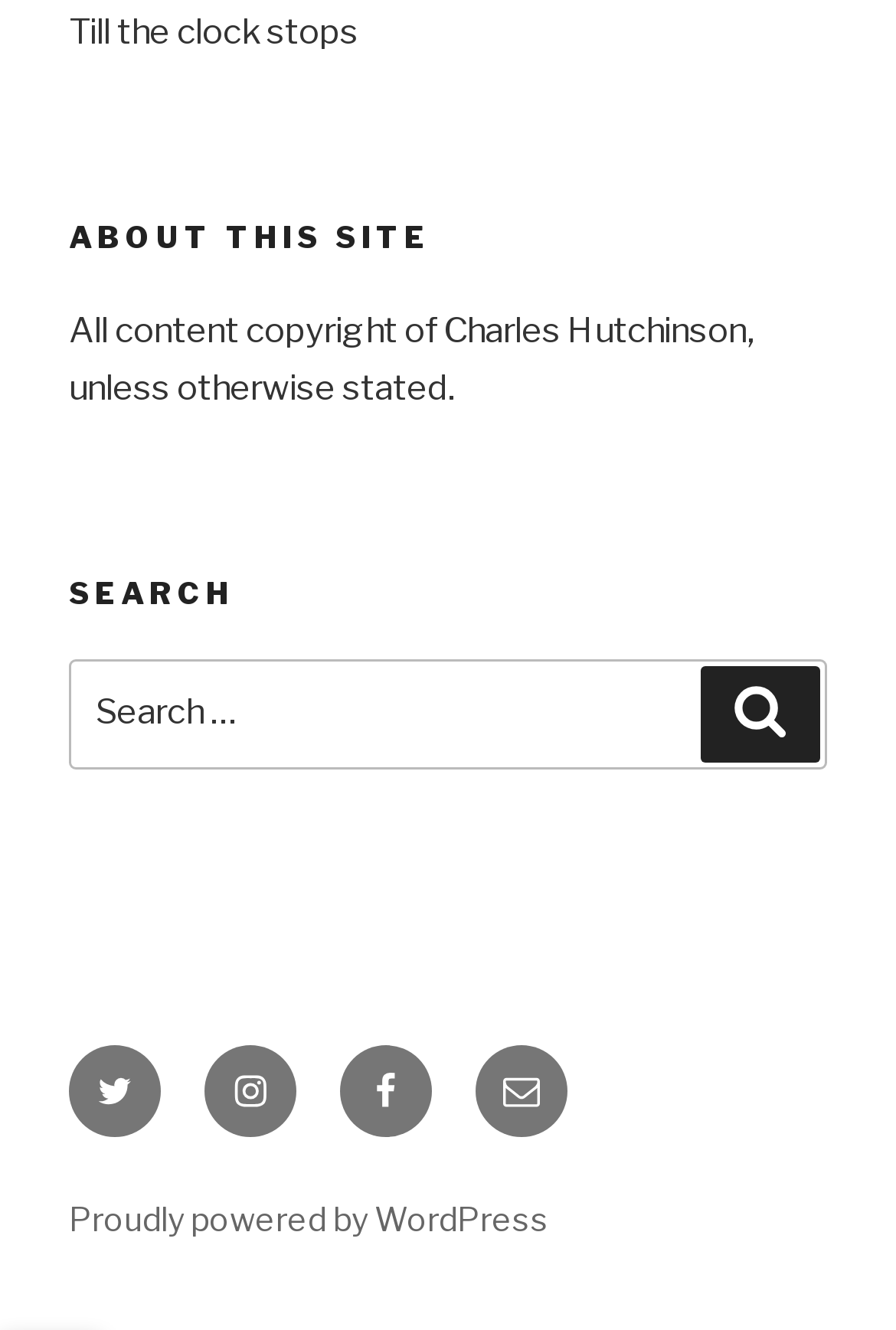Identify the bounding box for the UI element described as: "Twitter". The coordinates should be four float numbers between 0 and 1, i.e., [left, top, right, bottom].

[0.077, 0.786, 0.179, 0.855]